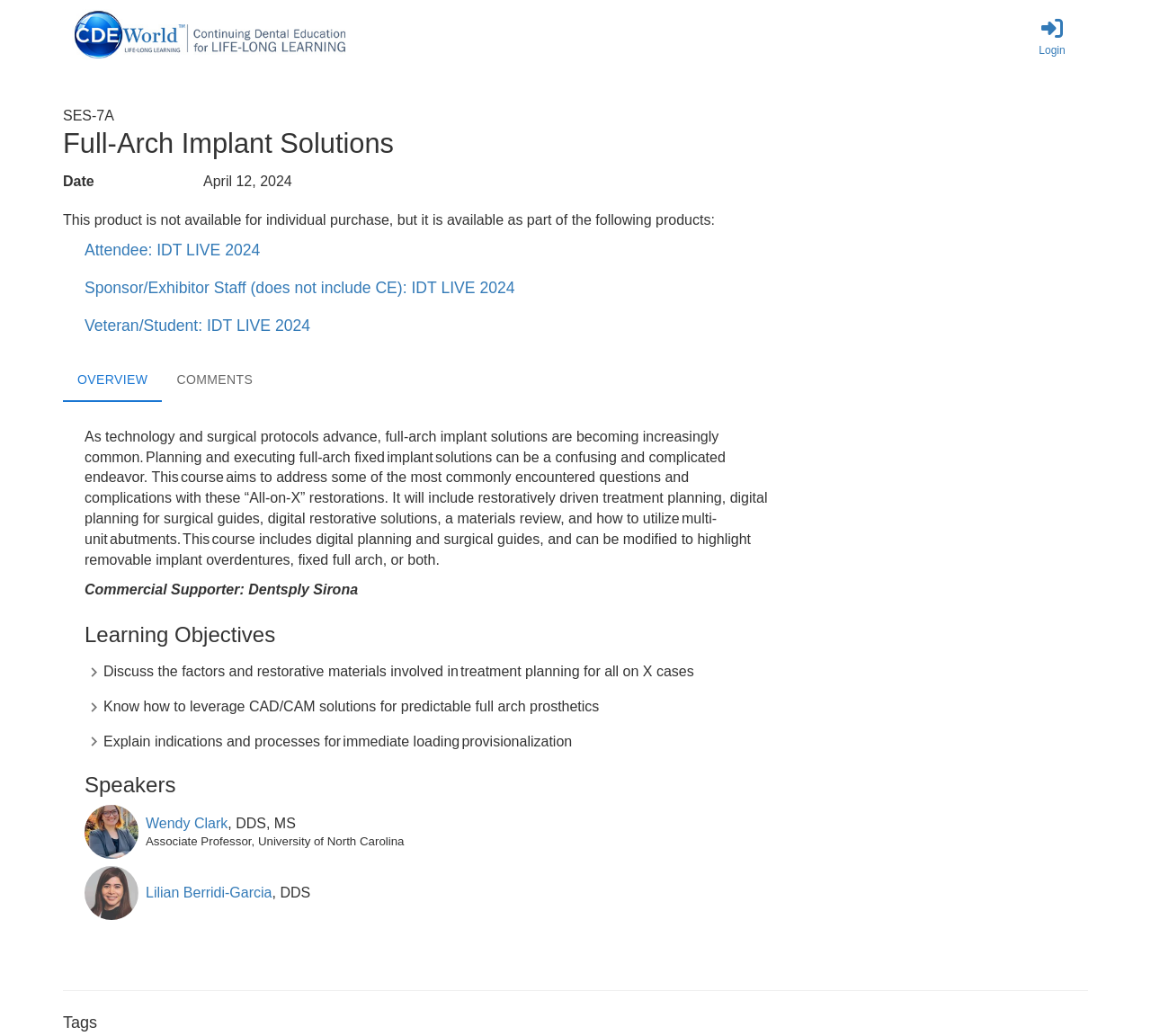Kindly provide the bounding box coordinates of the section you need to click on to fulfill the given instruction: "Login".

[0.883, 0.0, 0.945, 0.069]